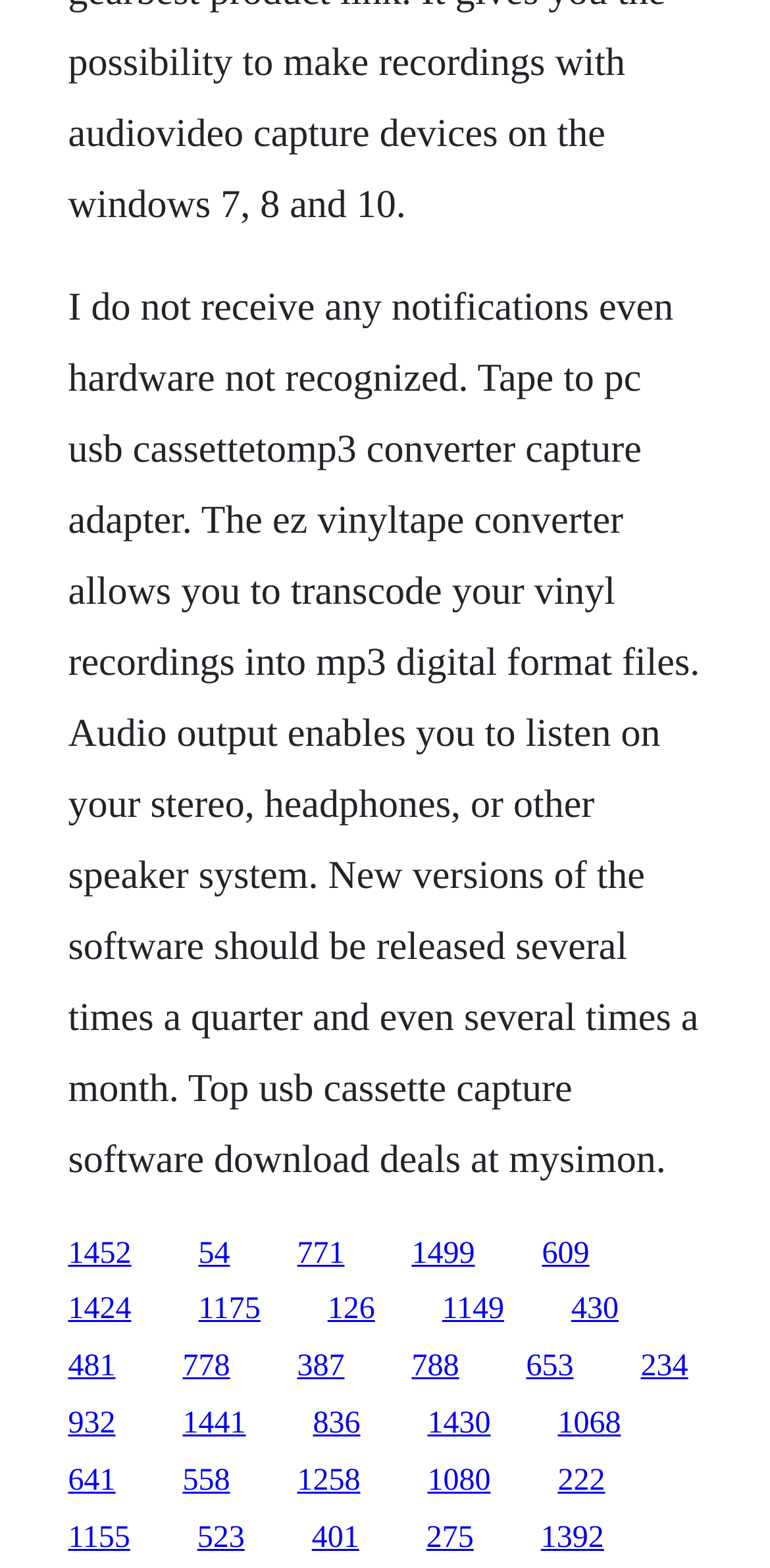Provide a thorough and detailed response to the question by examining the image: 
What can be connected to the Audio Output?

The text mentions that the Audio Output enables users to listen on their stereo, headphones, or other speaker system. This implies that these devices can be connected to the Audio Output.